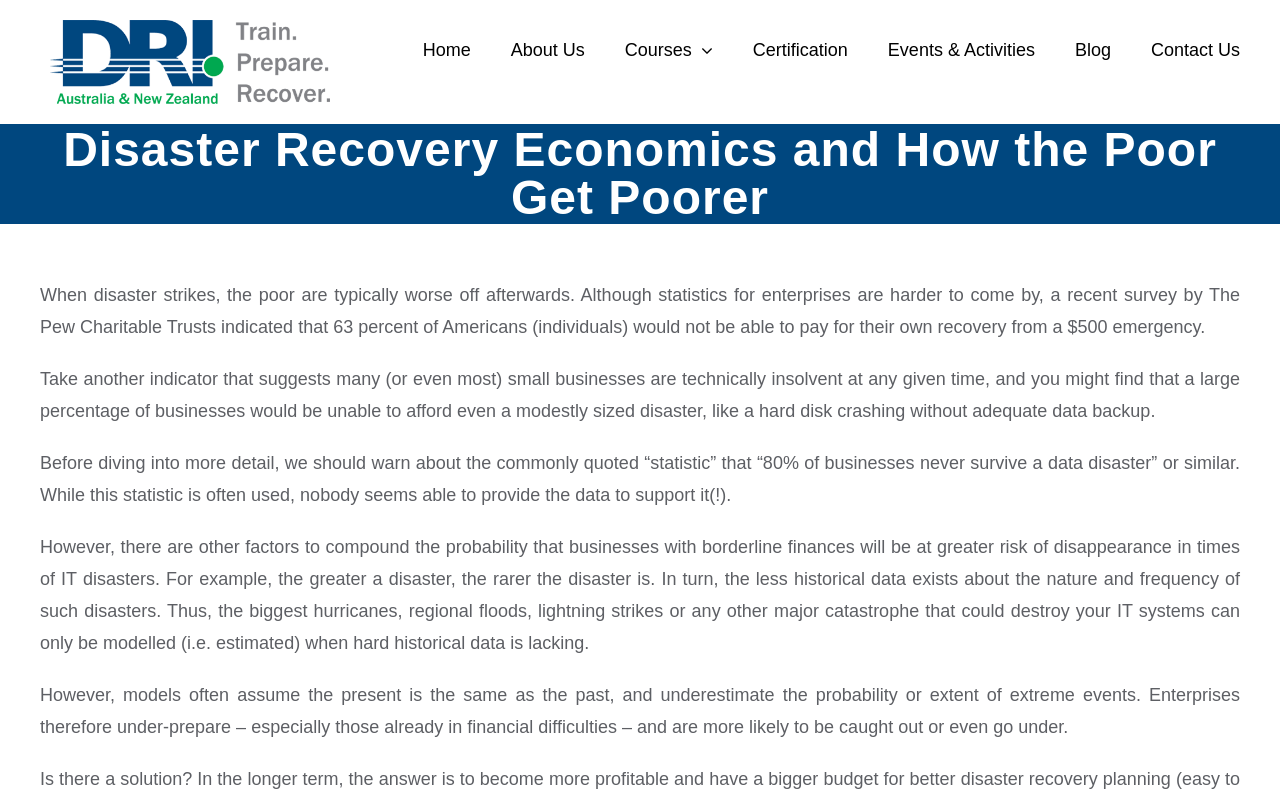Please determine the bounding box coordinates of the section I need to click to accomplish this instruction: "View Courses".

[0.488, 0.0, 0.557, 0.127]